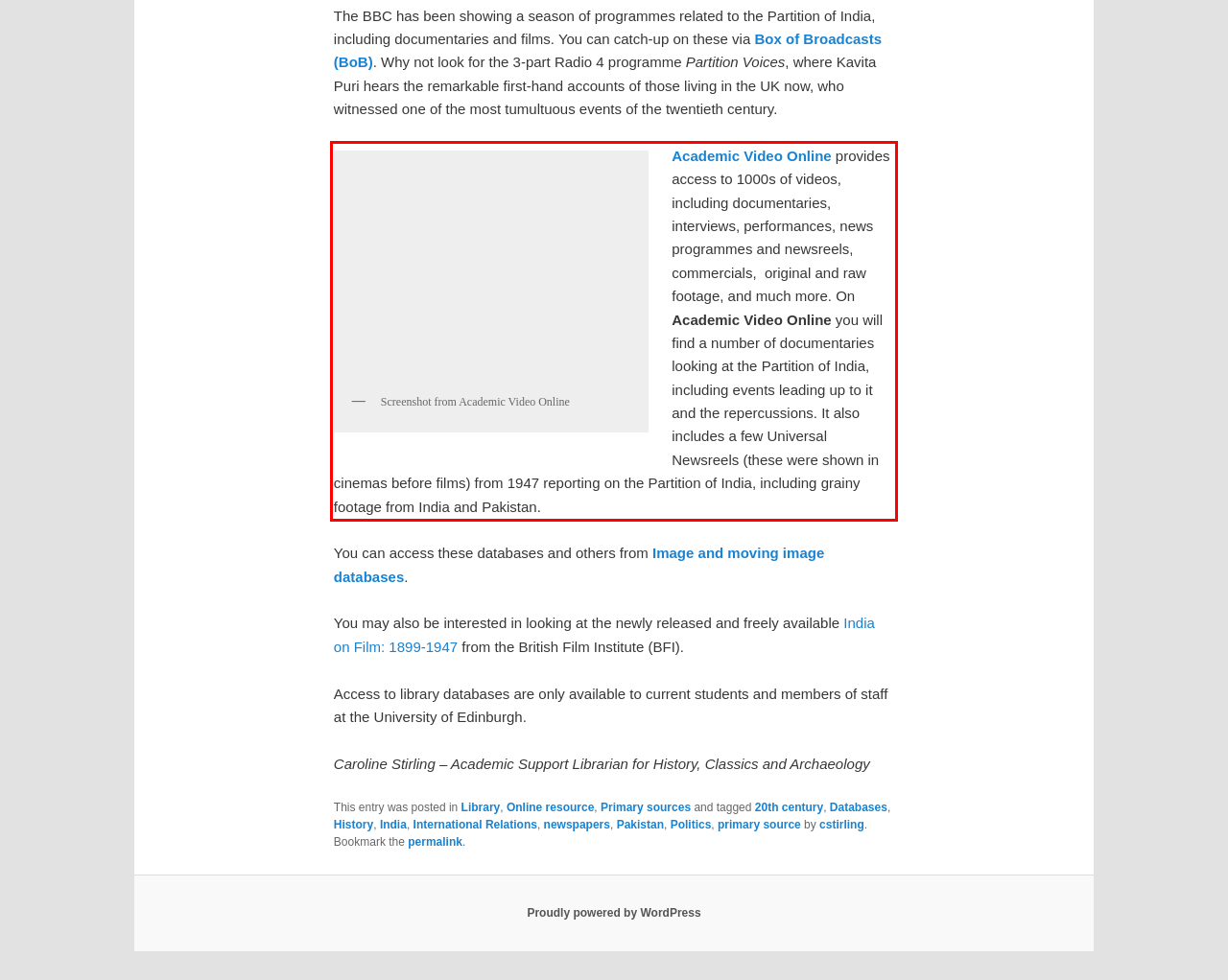You have a screenshot with a red rectangle around a UI element. Recognize and extract the text within this red bounding box using OCR.

Academic Video Online provides access to 1000s of videos, including documentaries, interviews, performances, news programmes and newsreels, commercials, original and raw footage, and much more. On Academic Video Online you will find a number of documentaries looking at the Partition of India, including events leading up to it and the repercussions. It also includes a few Universal Newsreels (these were shown in cinemas before films) from 1947 reporting on the Partition of India, including grainy footage from India and Pakistan.